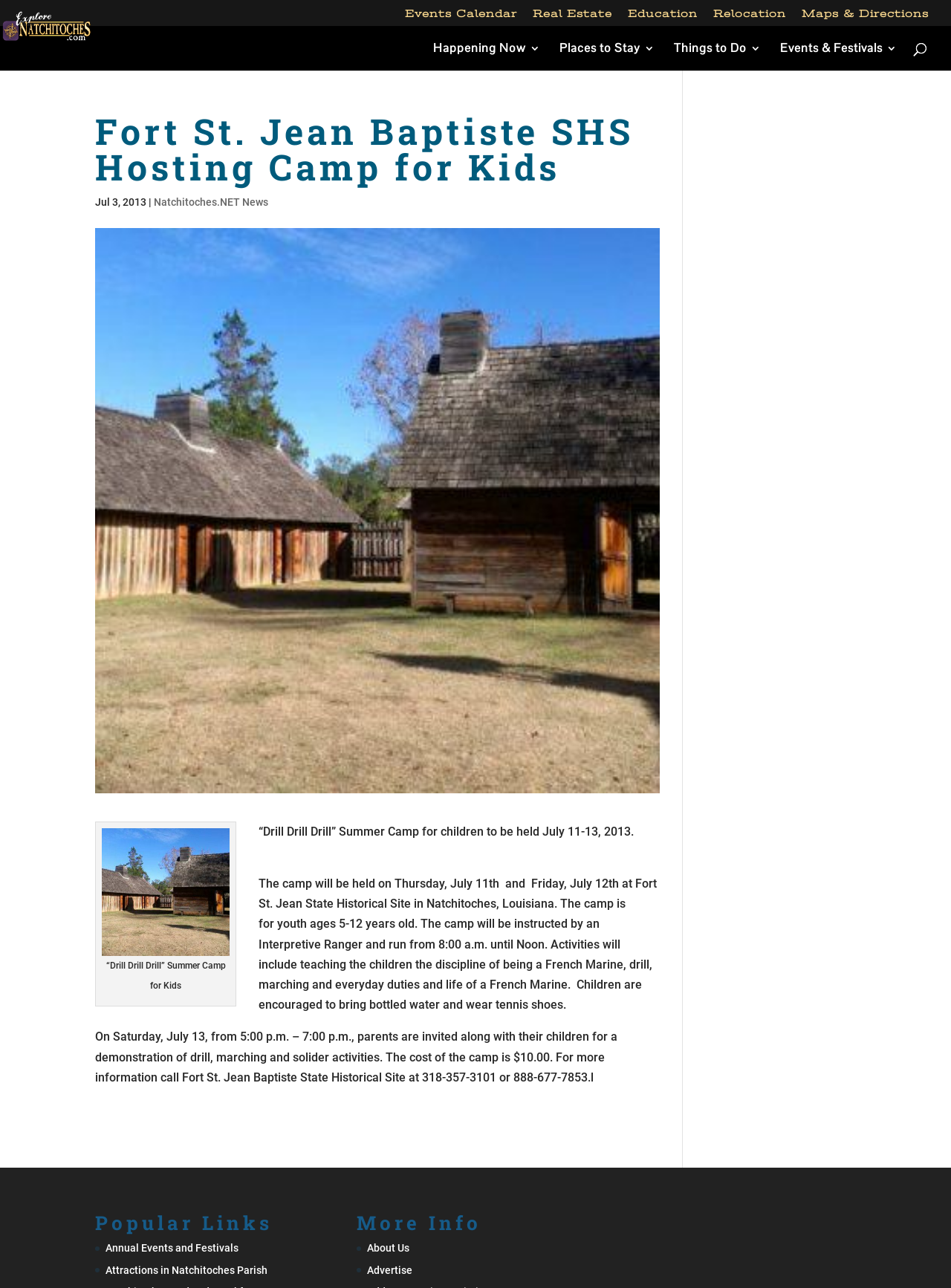Identify the coordinates of the bounding box for the element that must be clicked to accomplish the instruction: "Click on the previous post link".

None